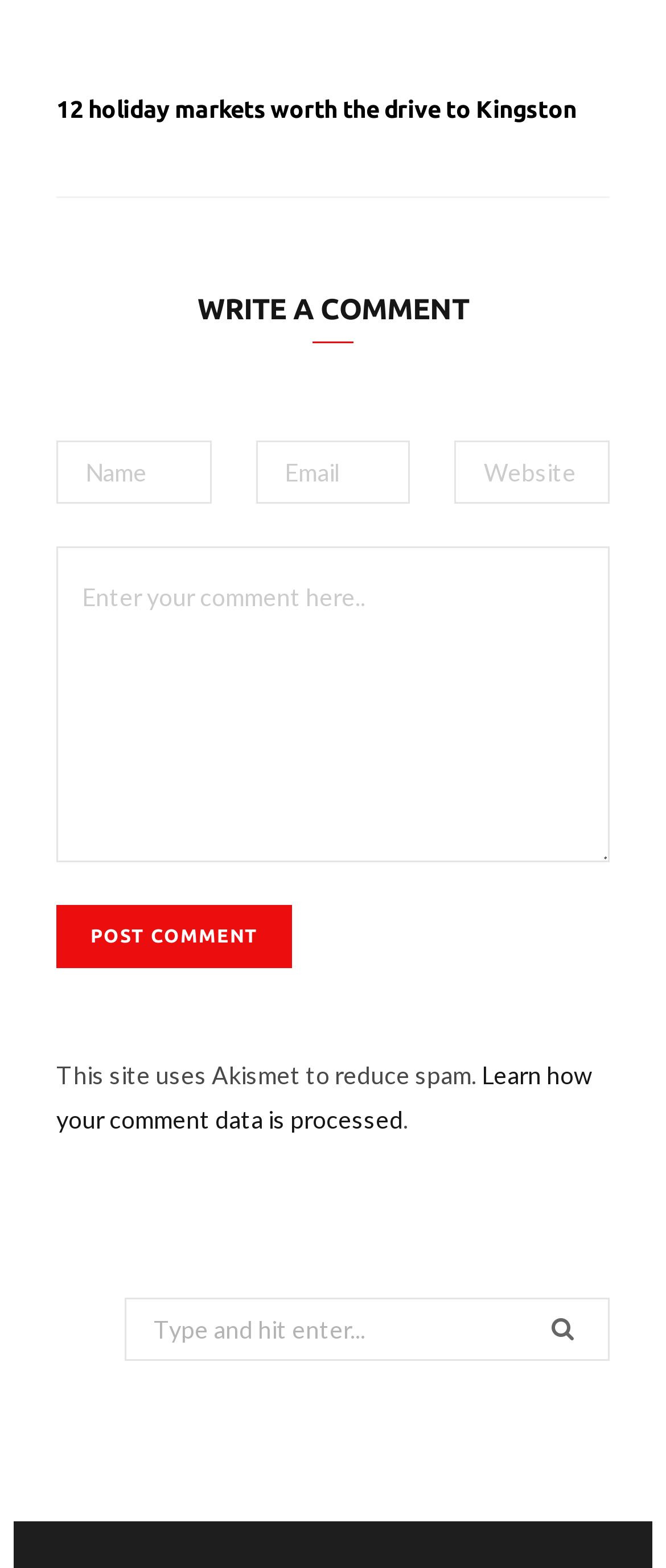Answer the following in one word or a short phrase: 
What is the purpose of the textboxes?

To enter comment information